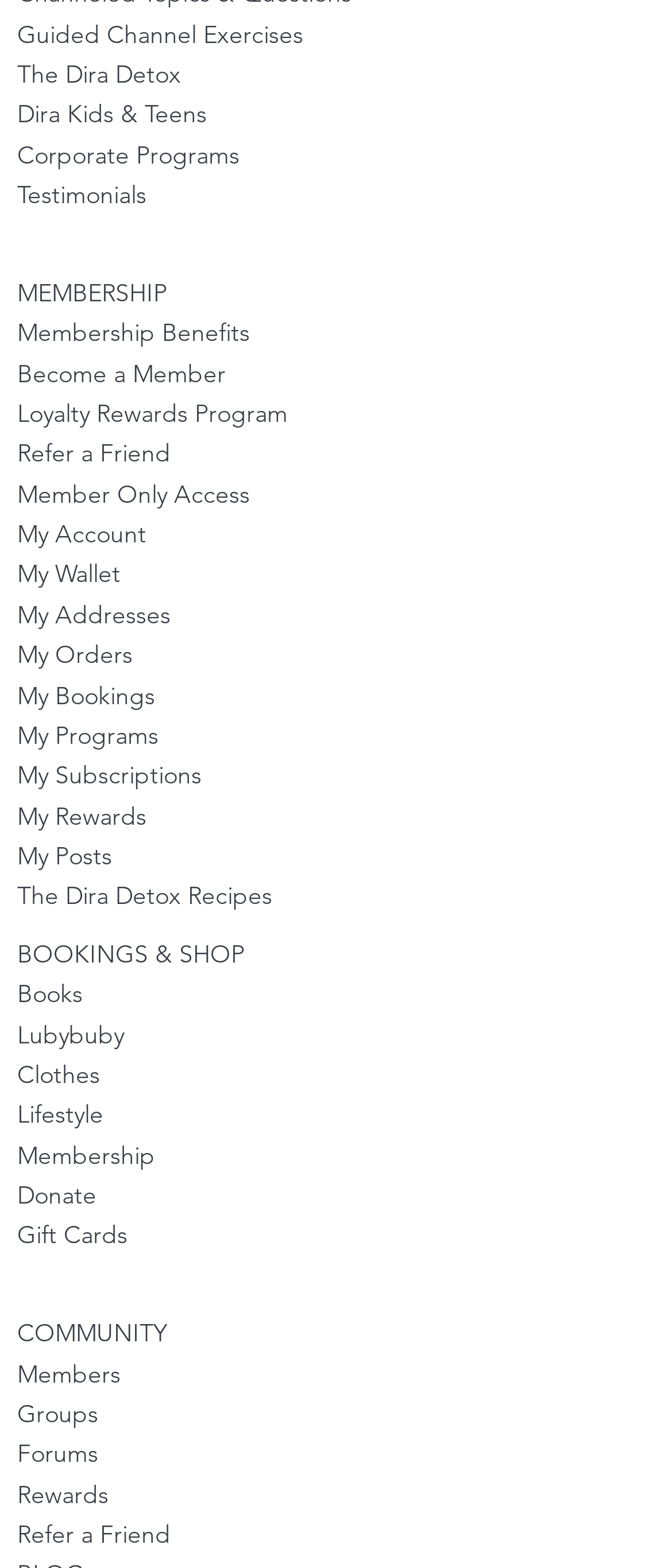Please give a concise answer to this question using a single word or phrase: 
What is the last link on the webpage?

Refer a Friend